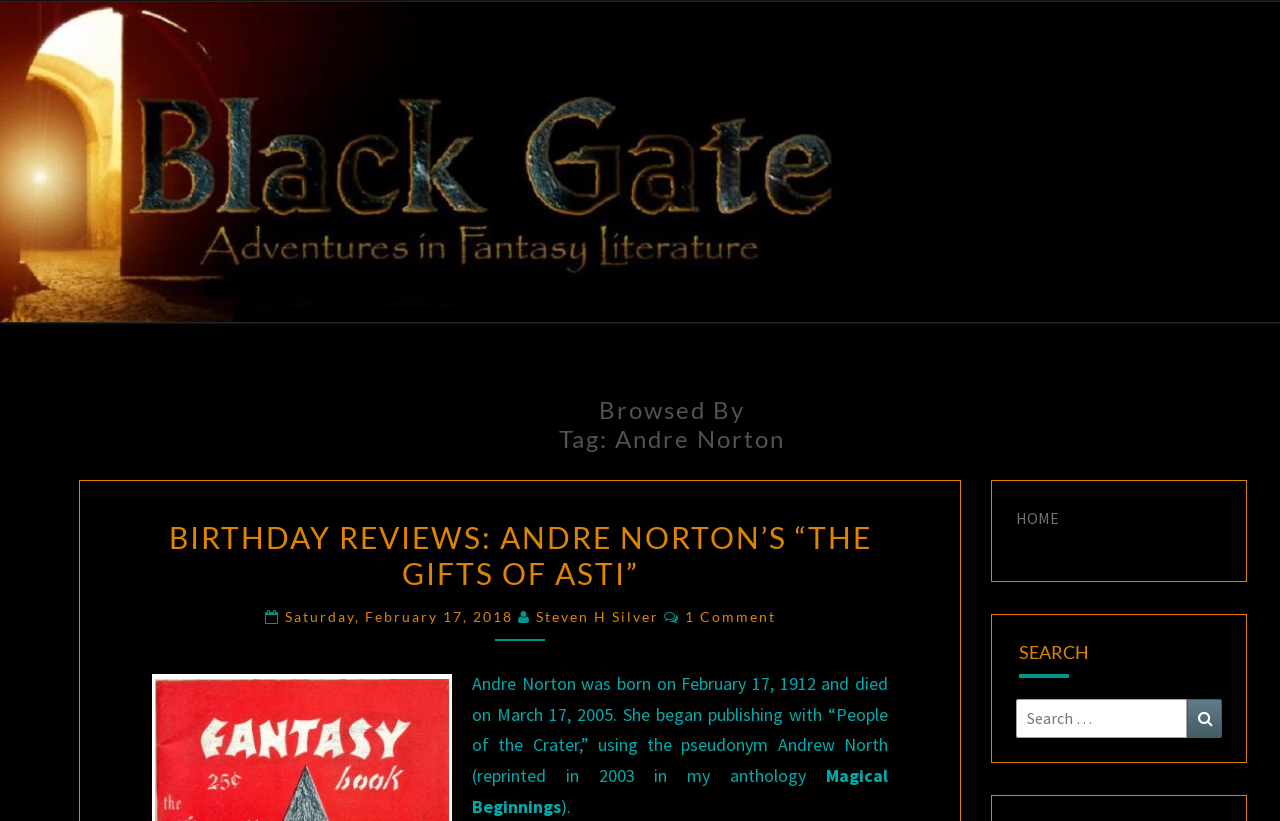Determine the bounding box coordinates for the HTML element mentioned in the following description: "1 comment". The coordinates should be a list of four floats ranging from 0 to 1, represented as [left, top, right, bottom].

[0.535, 0.741, 0.606, 0.762]